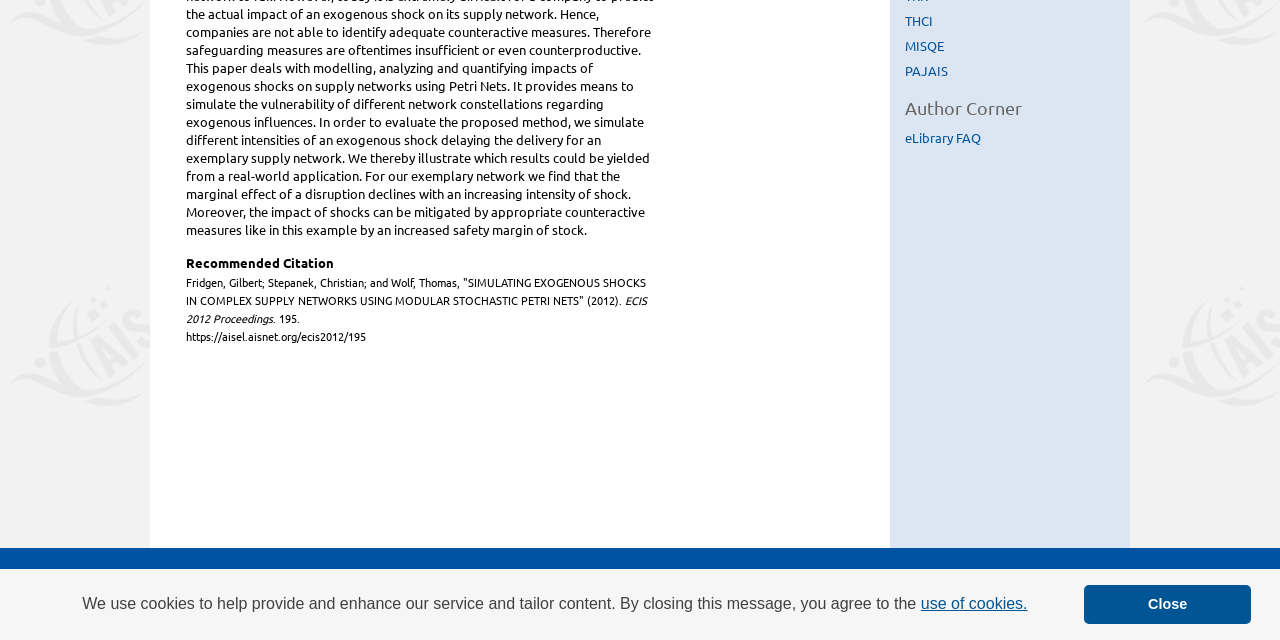Determine the bounding box coordinates for the HTML element mentioned in the following description: "eLibrary FAQ". The coordinates should be a list of four floats ranging from 0 to 1, represented as [left, top, right, bottom].

[0.707, 0.201, 0.883, 0.228]